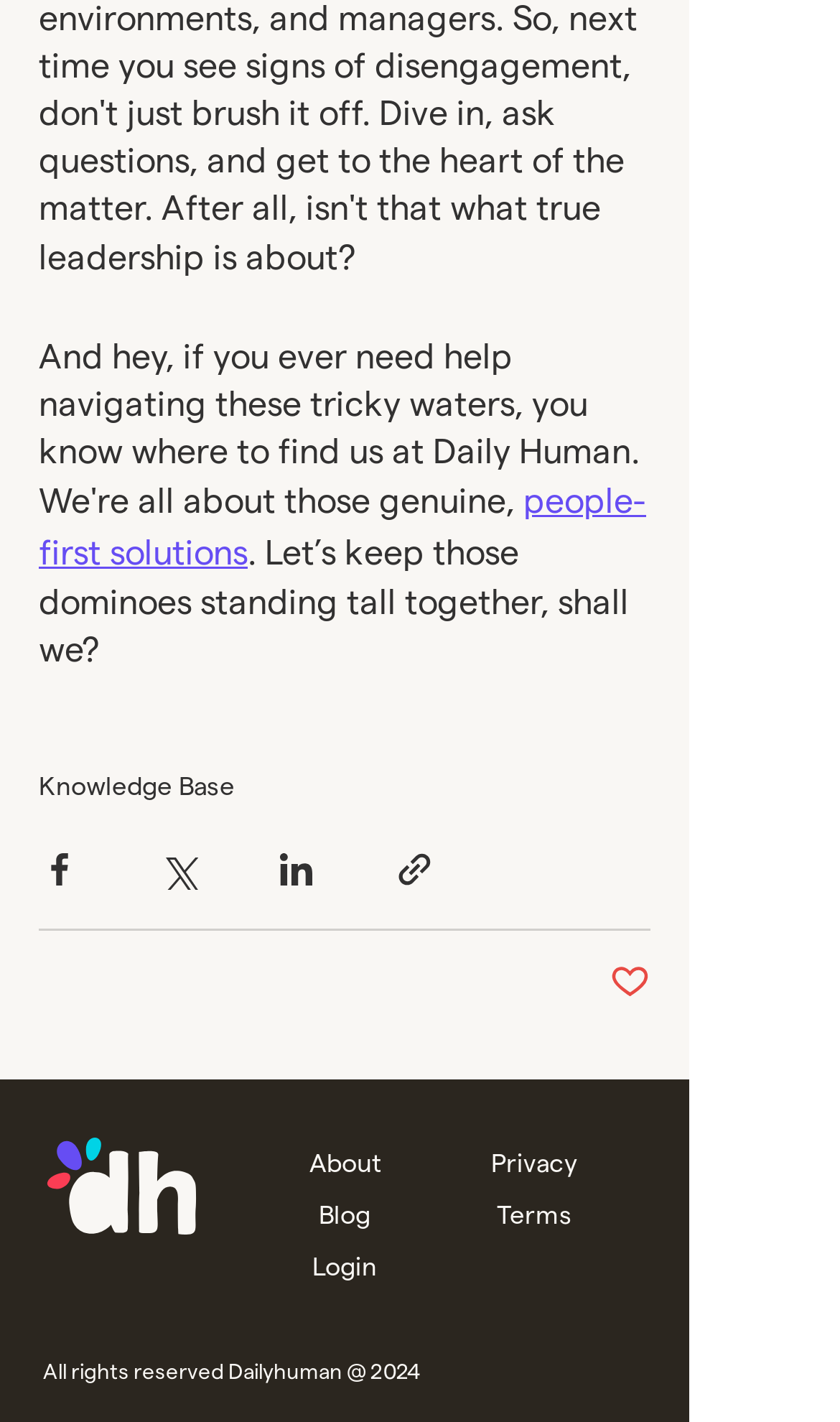Please specify the bounding box coordinates in the format (top-left x, top-left y, bottom-right x, bottom-right y), with values ranging from 0 to 1. Identify the bounding box for the UI component described as follows: aria-label="Share via link"

[0.469, 0.596, 0.518, 0.625]